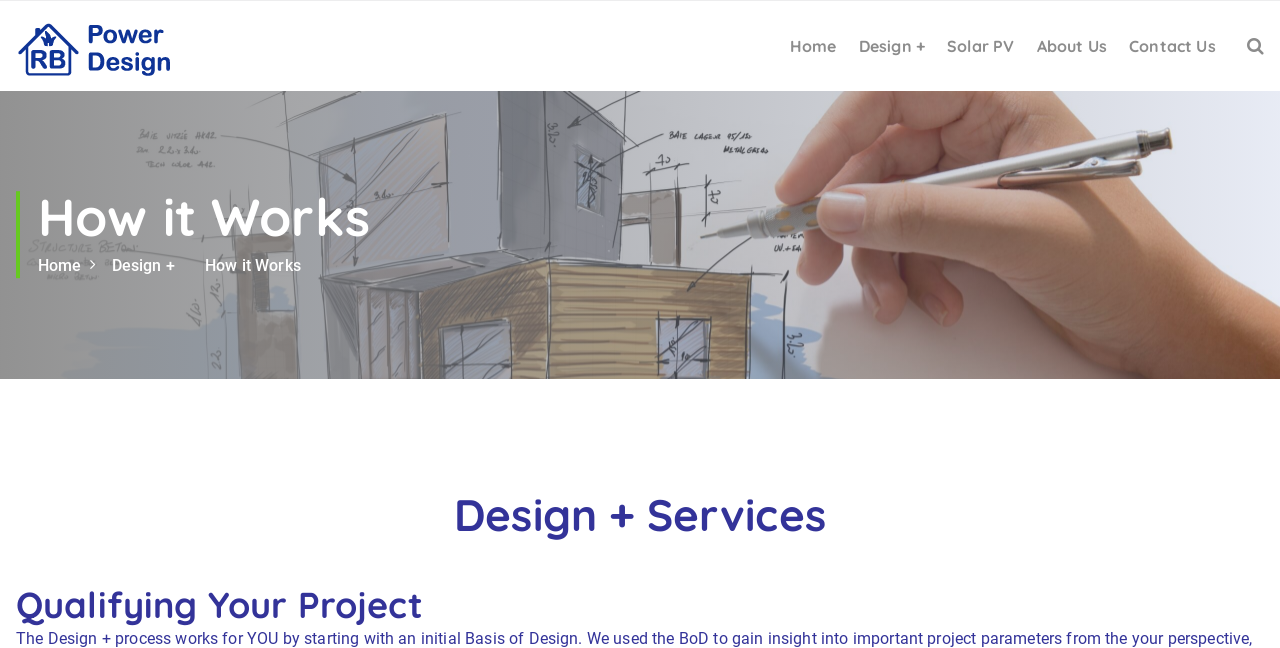Please specify the bounding box coordinates of the element that should be clicked to execute the given instruction: 'Click the RB POWER DESIGN logo'. Ensure the coordinates are four float numbers between 0 and 1, expressed as [left, top, right, bottom].

[0.012, 0.021, 0.136, 0.121]